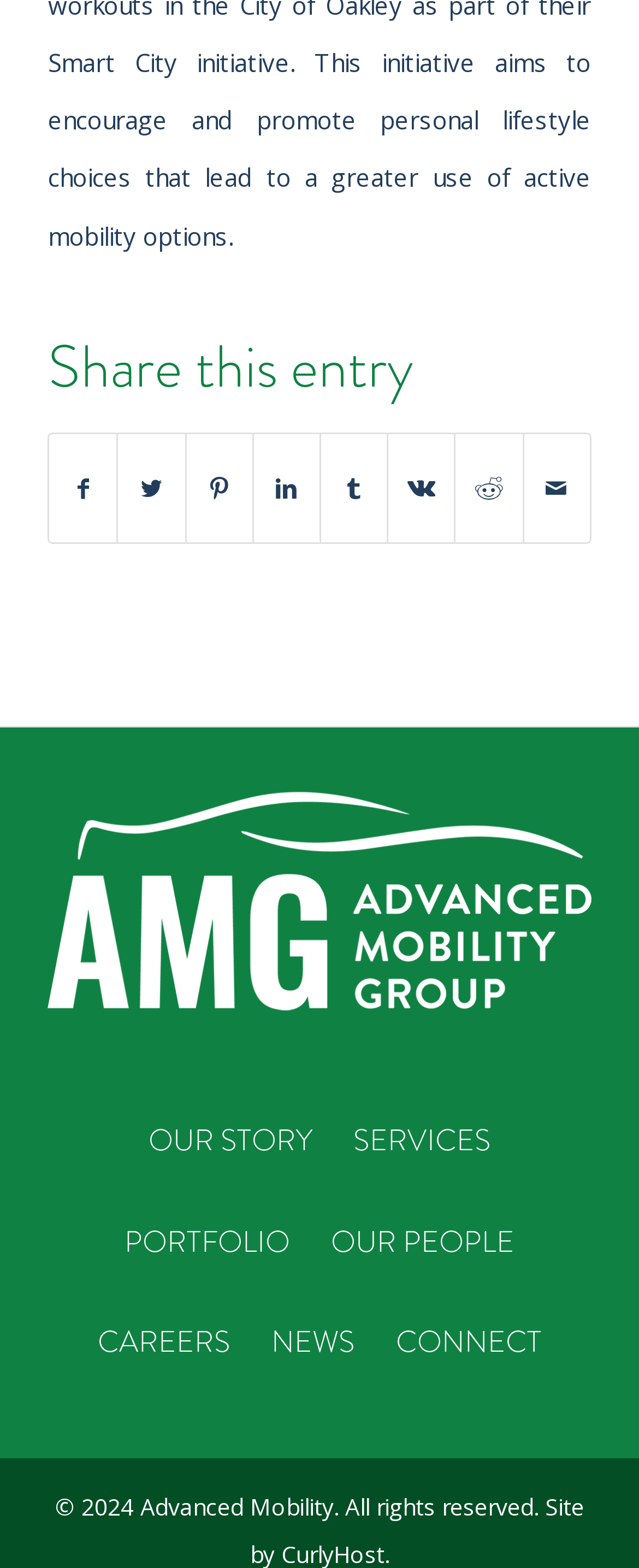What is the last menu item on the webpage?
Please answer the question with as much detail and depth as you can.

I looked at the menu items on the webpage and found that the last one is 'CONNECT', which is located at the bottom of the menu list.